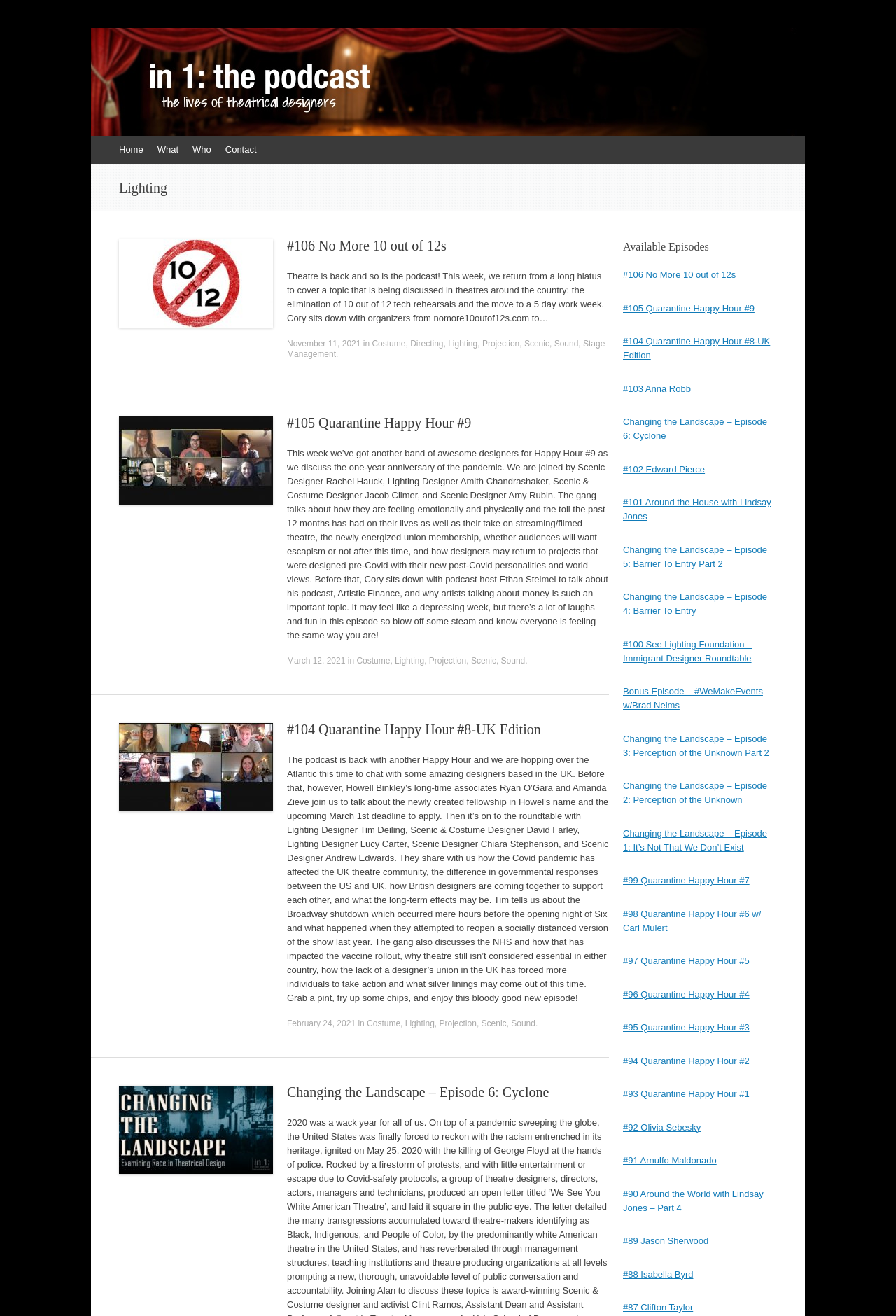Please identify the bounding box coordinates of the area I need to click to accomplish the following instruction: "Click on the 'Contact' link".

[0.244, 0.103, 0.294, 0.124]